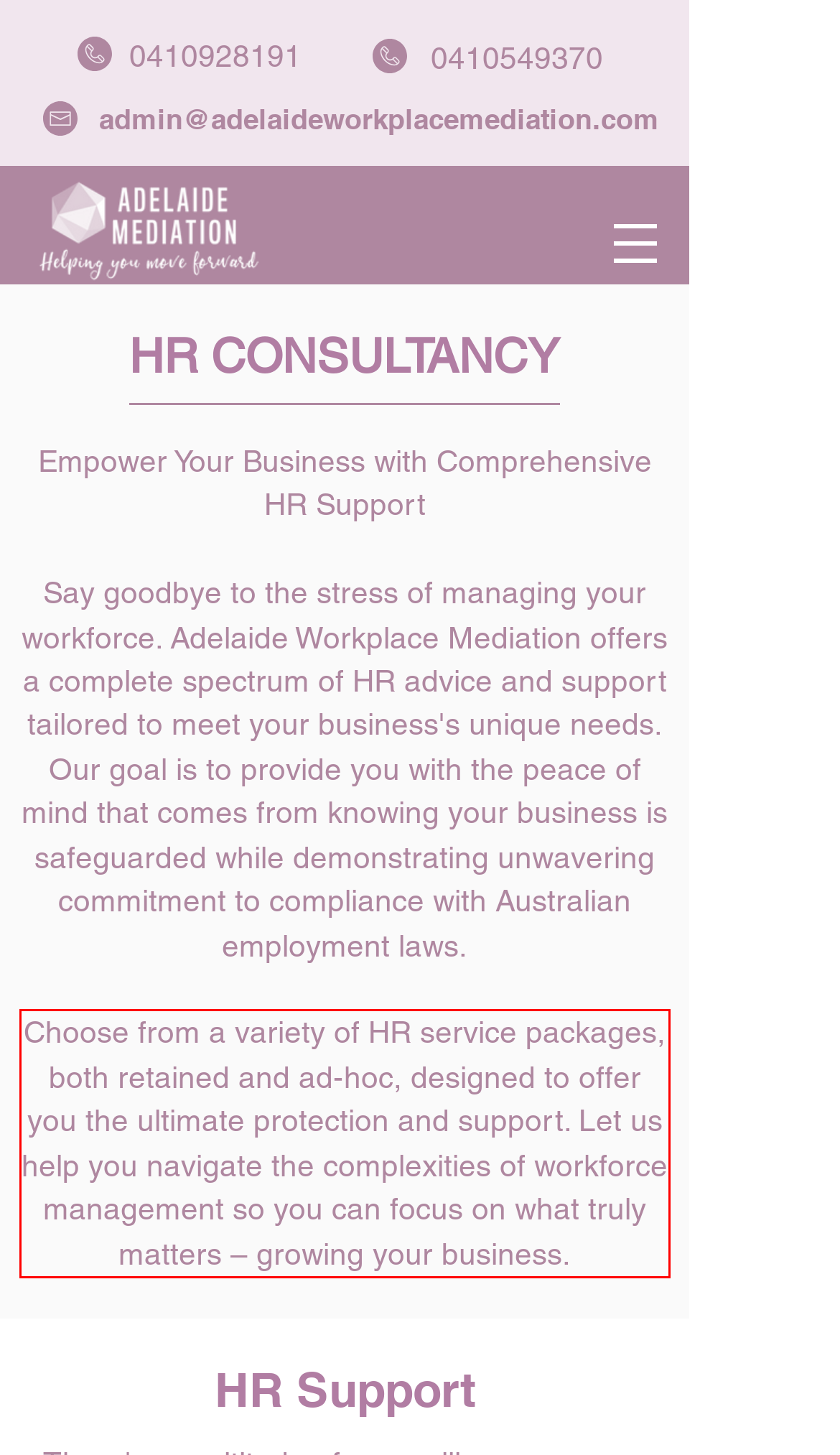Using the provided webpage screenshot, recognize the text content in the area marked by the red bounding box.

Choose from a variety of HR service packages, both retained and ad-hoc, designed to offer you the ultimate protection and support. Let us help you navigate the complexities of workforce management so you can focus on what truly matters – growing your business.